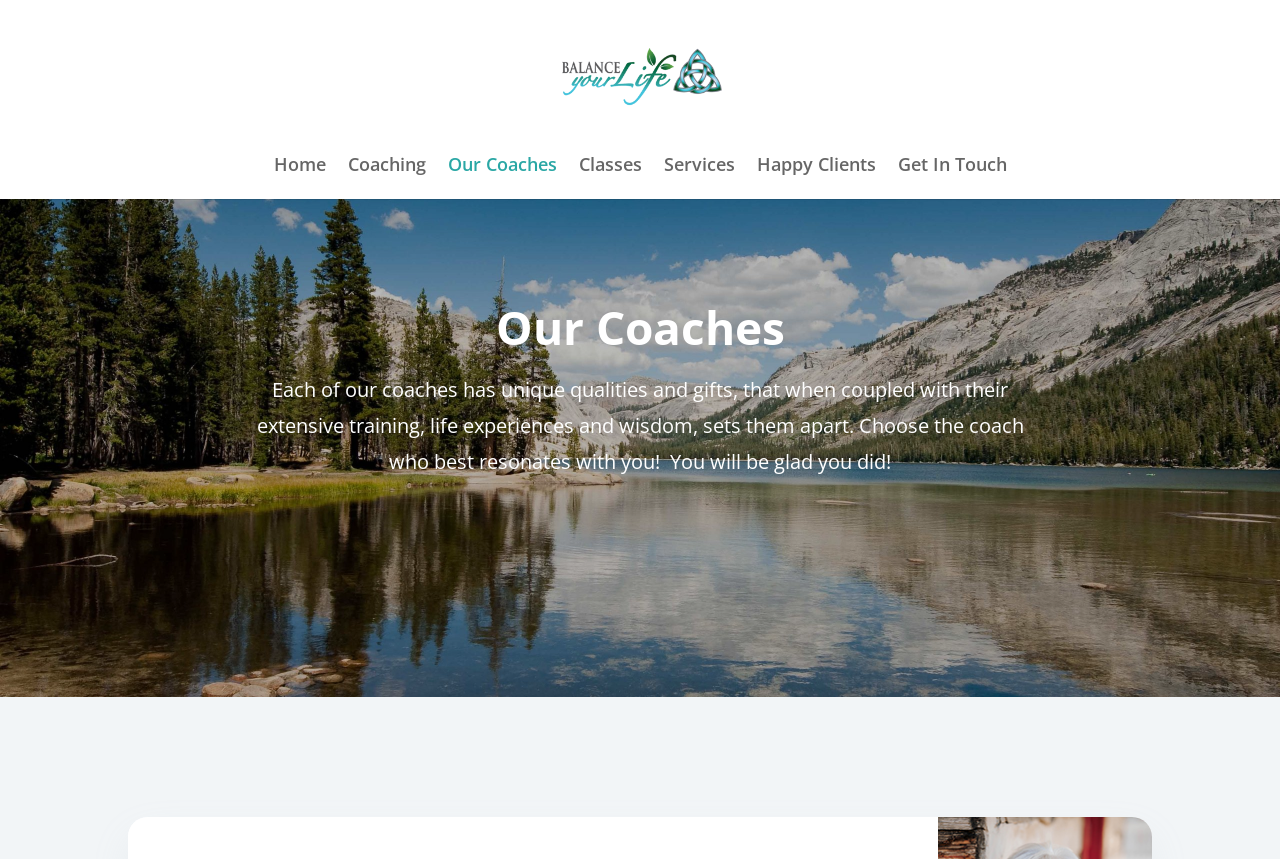Please identify the bounding box coordinates of the clickable element to fulfill the following instruction: "Get a quote for Aluminium Windows". The coordinates should be four float numbers between 0 and 1, i.e., [left, top, right, bottom].

None